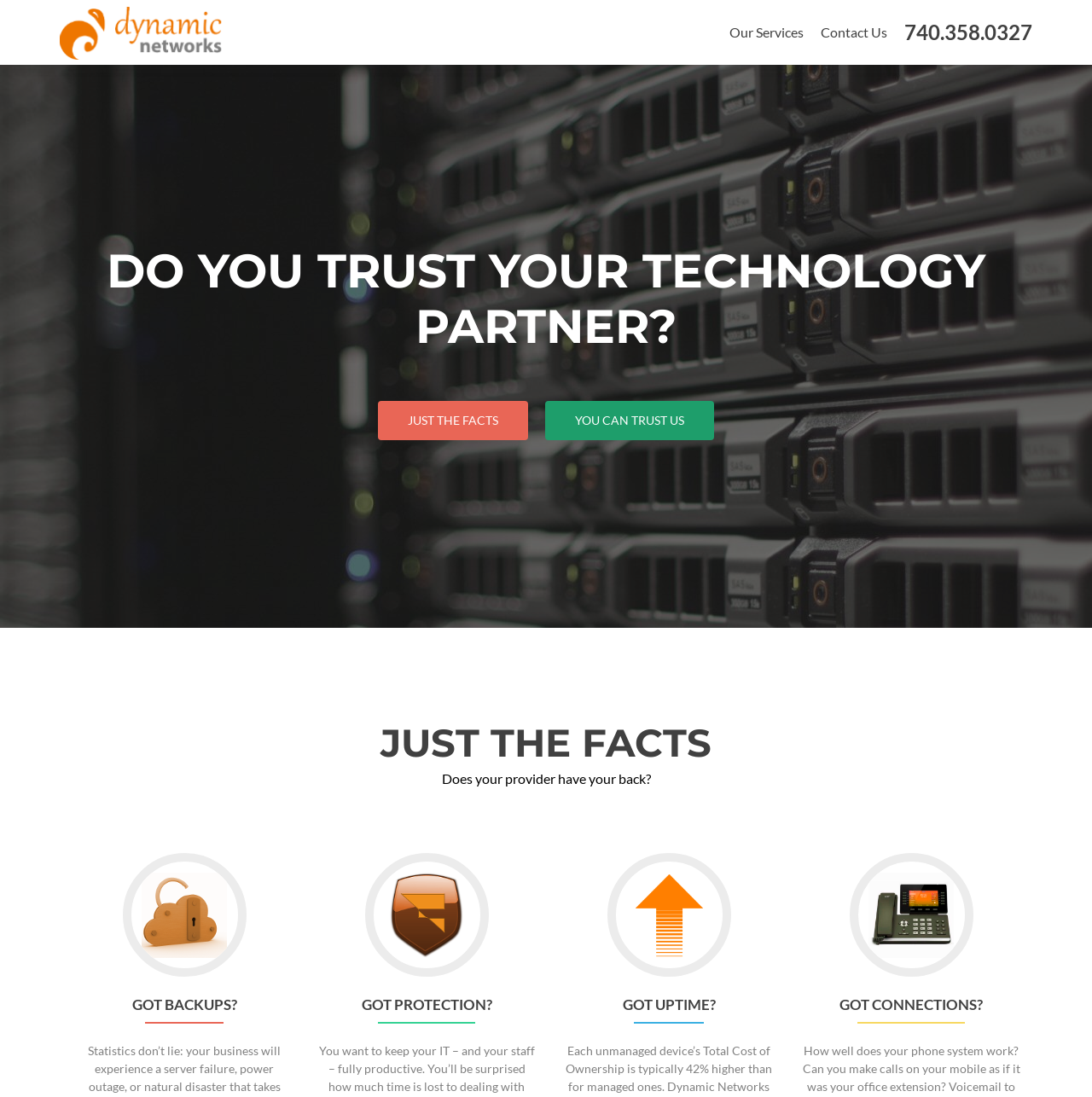Determine the bounding box coordinates of the target area to click to execute the following instruction: "contact us."

[0.752, 0.016, 0.812, 0.043]